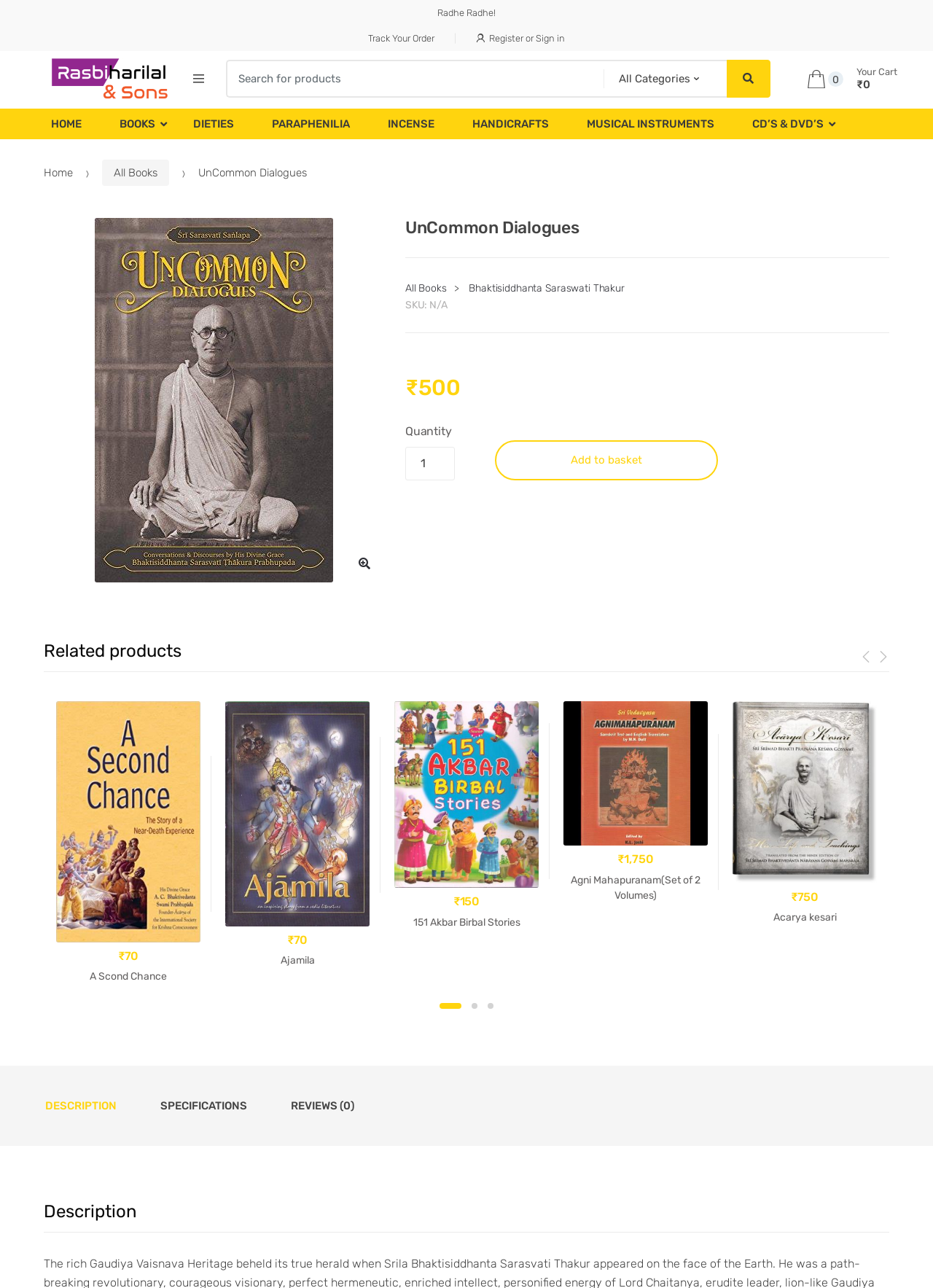Please reply to the following question with a single word or a short phrase:
What is the name of the website?

Rasbihari Lal & Sons